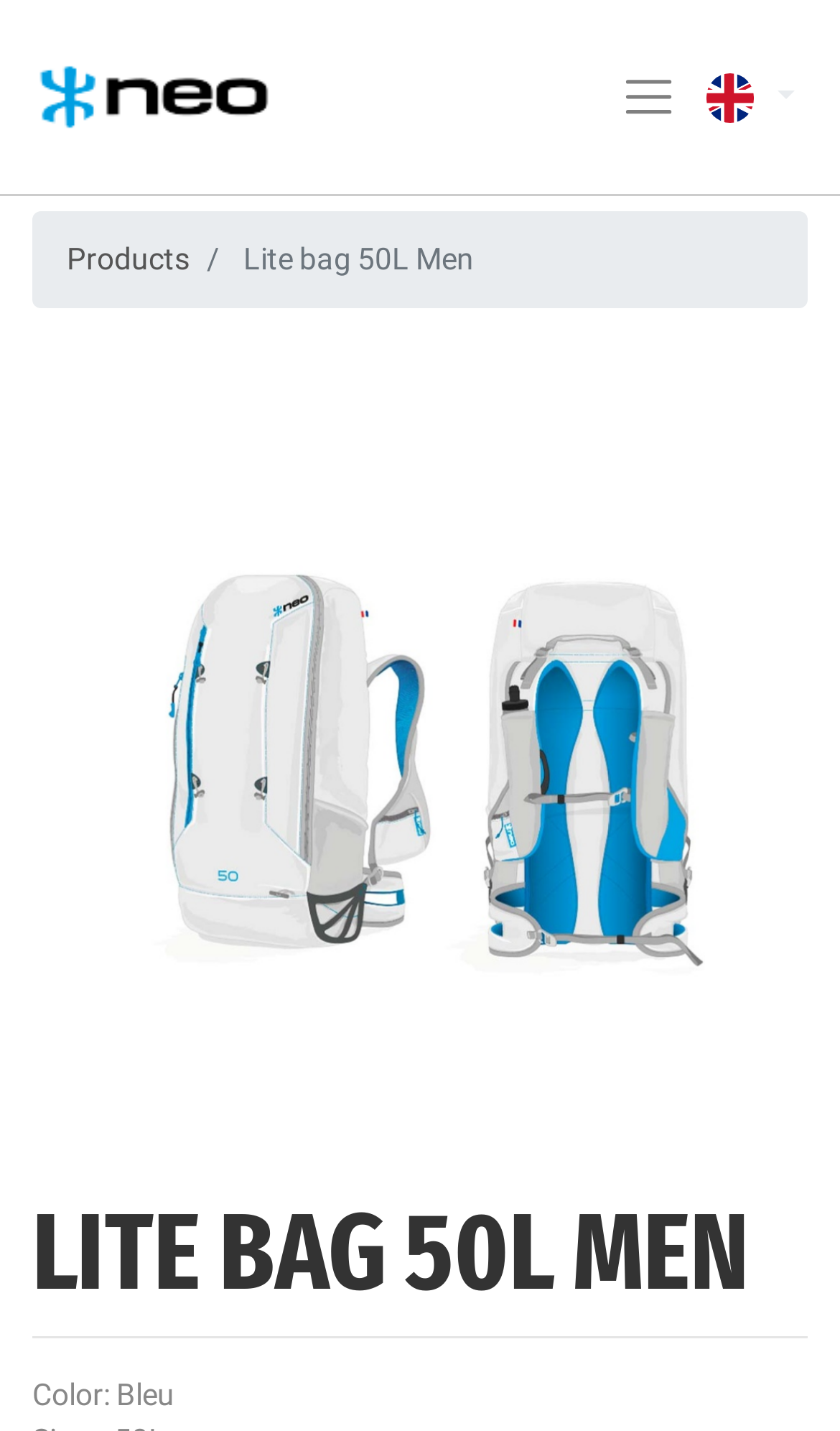Using the information in the image, could you please answer the following question in detail:
What is the brand logo of this website?

The brand logo is located at the top left corner of the webpage, and it is an image with the text 'NEO' inside it.